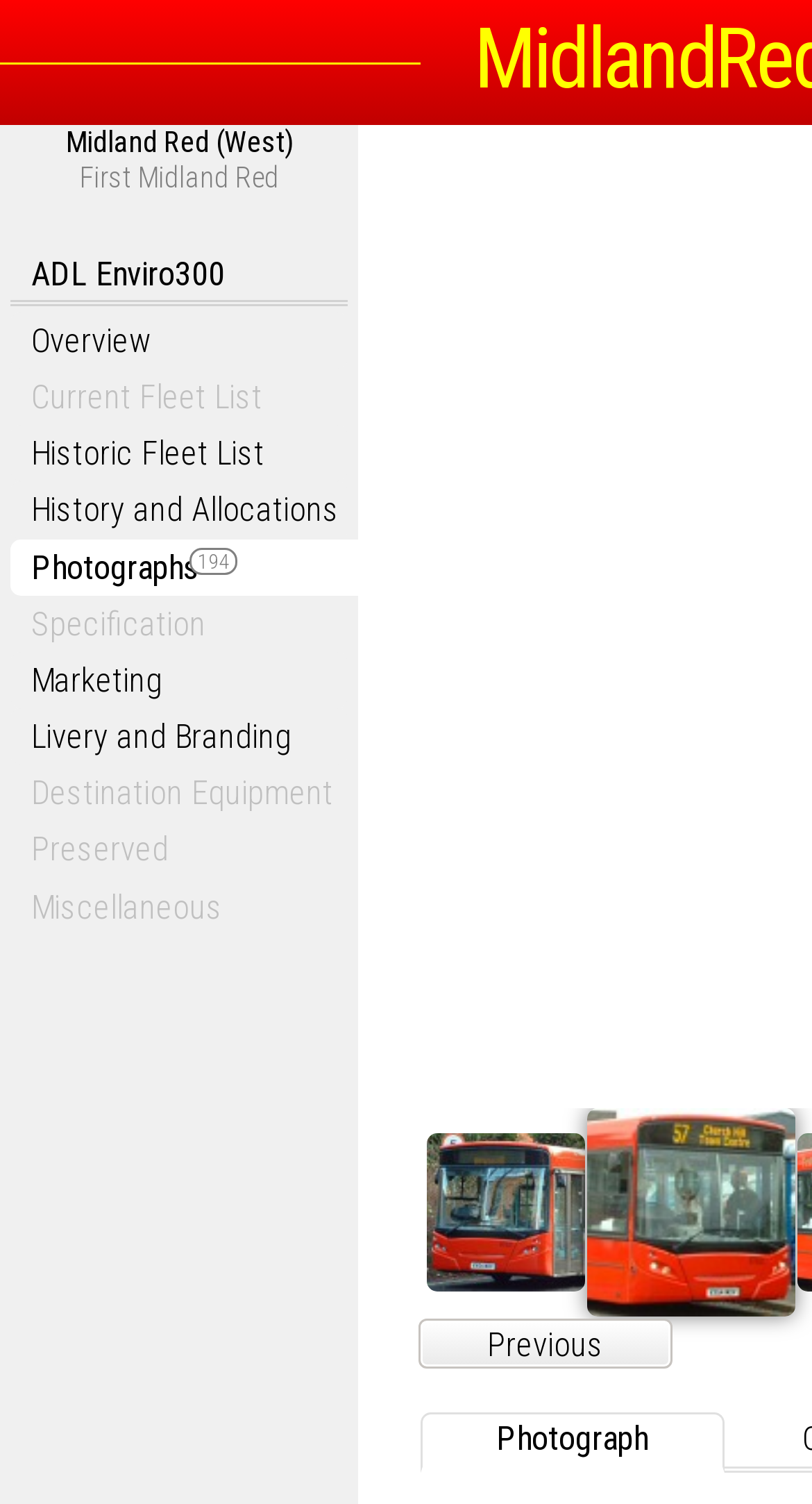Please find and report the bounding box coordinates of the element to click in order to perform the following action: "View overview of ADL Enviro300". The coordinates should be expressed as four float numbers between 0 and 1, in the format [left, top, right, bottom].

[0.013, 0.207, 0.428, 0.245]